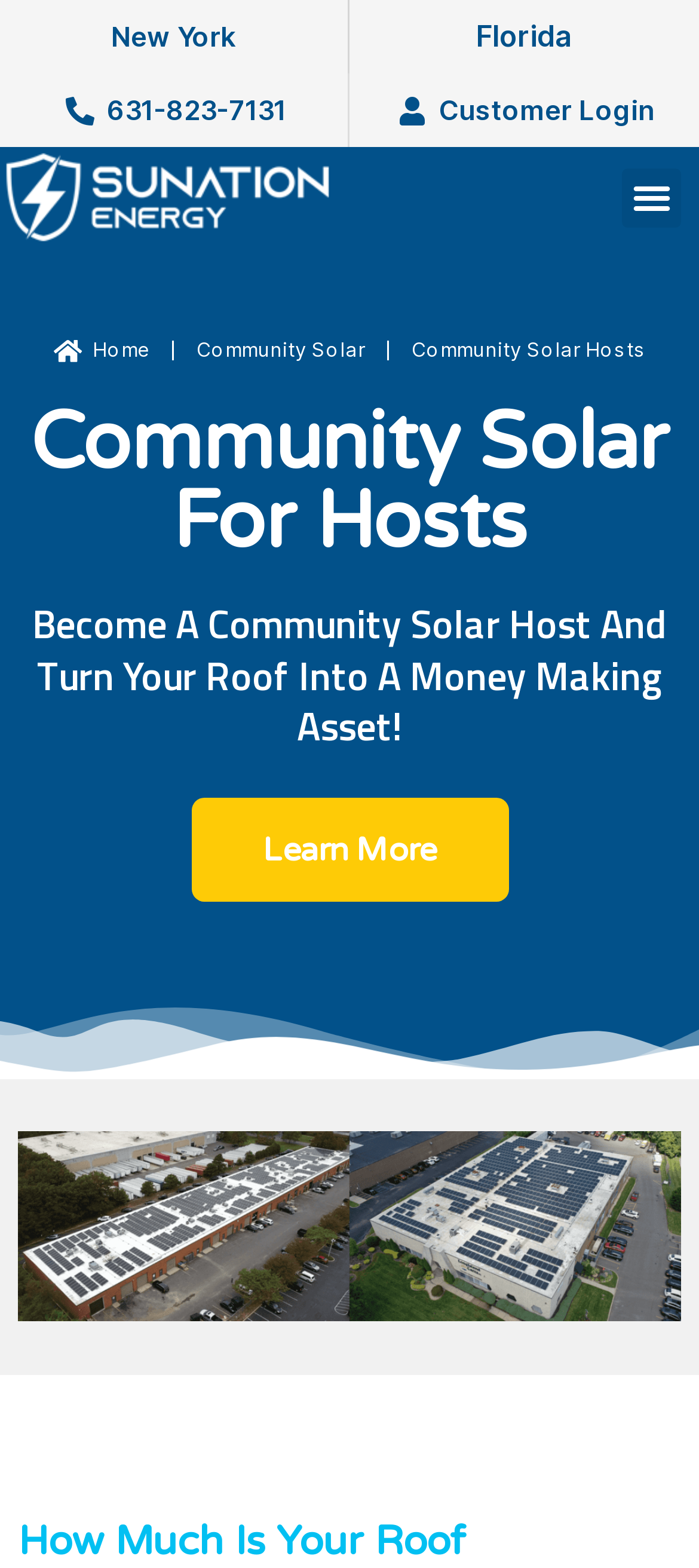What is the purpose of becoming a community solar host?
Answer the question with a detailed explanation, including all necessary information.

I inferred this from the heading element that says 'Become A Community Solar Host And Turn Your Roof Into A Money Making Asset!' which suggests that the purpose of becoming a community solar host is to turn one's roof into a money-making asset.